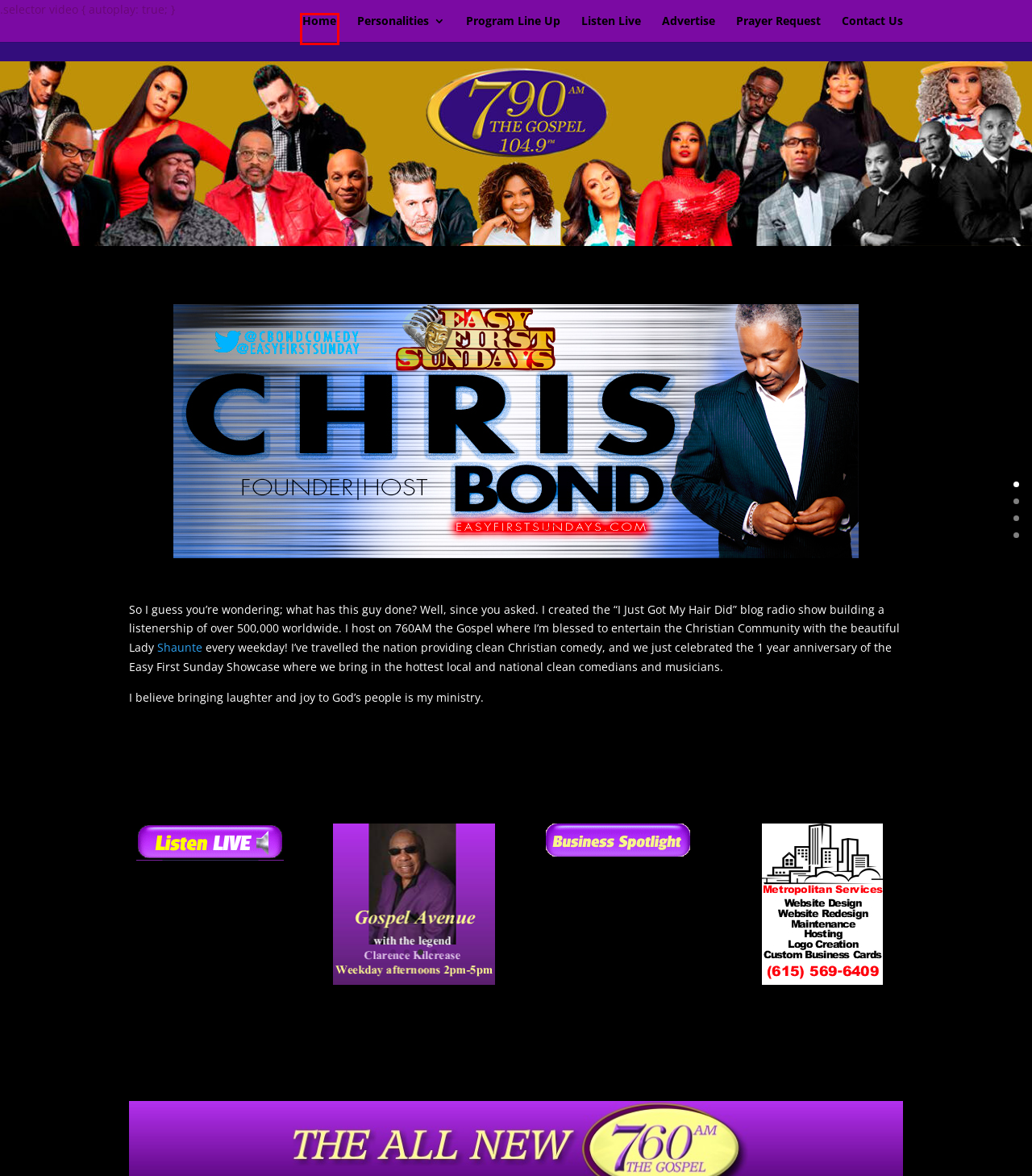You have a screenshot of a webpage with a red bounding box around a UI element. Determine which webpage description best matches the new webpage that results from clicking the element in the bounding box. Here are the candidates:
A. Contact Us | 790 AM The Gospel featuring Lady Shaunte' WNTC (615) 742-6506
B. Program Line Up | 790 AM The Gospel featuring Lady Shaunte' WNTC (615) 742-6506
C. Advertise | 790 AM The Gospel featuring Lady Shaunte' WNTC (615) 742-6506
D. Prayer Request | 790 AM The Gospel featuring Lady Shaunte' WNTC (615) 742-6506
E. Home - Metropolitan Services Web SEO Social Media Marketing AI and Print
F. Listen Live | 790 AM The Gospel featuring Lady Shaunte' WNTC (615) 742-6506
G. Home | 790 AM The Gospel featuring Lady Shaunte' WNTC (615) 742-6506
H. Lady Shaunte’ | 790 AM The Gospel featuring Lady Shaunte' WNTC (615) 742-6506

G